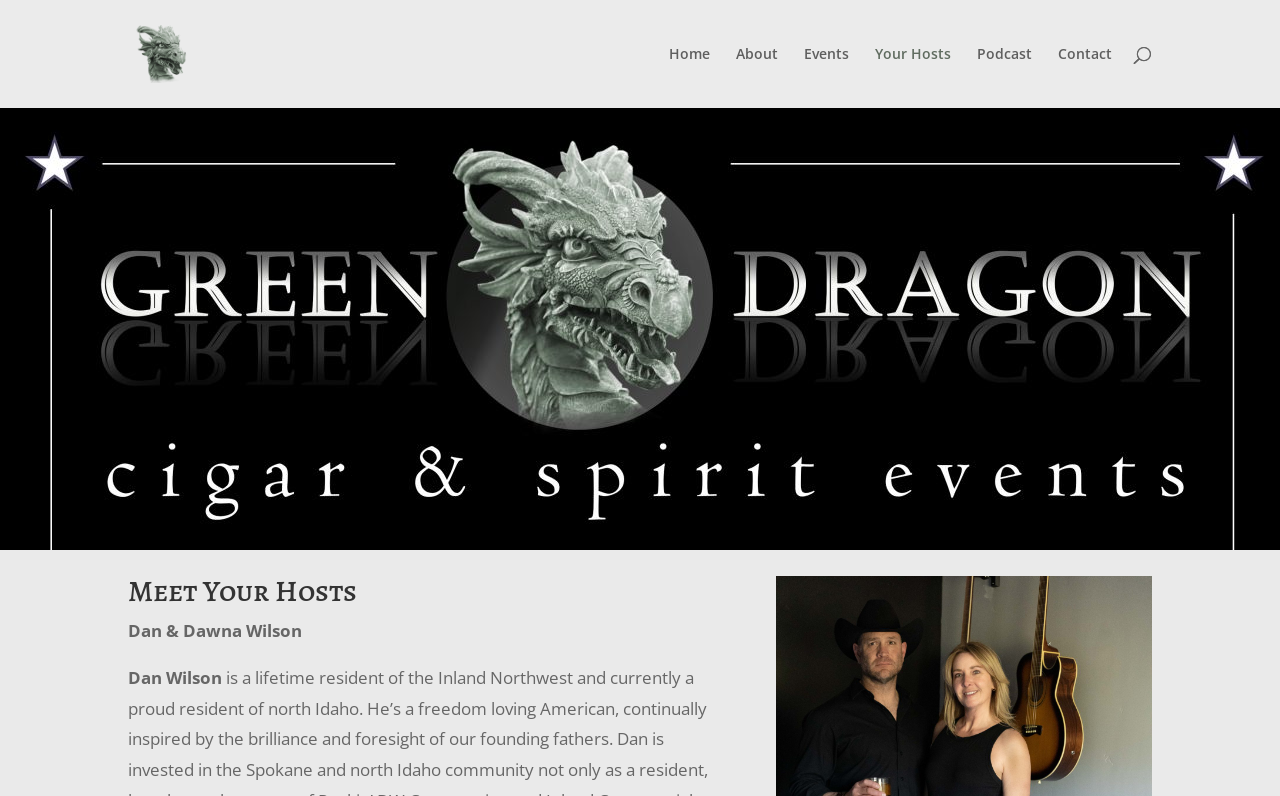Answer the following inquiry with a single word or phrase:
What is the title of the main section?

Meet Your Hosts